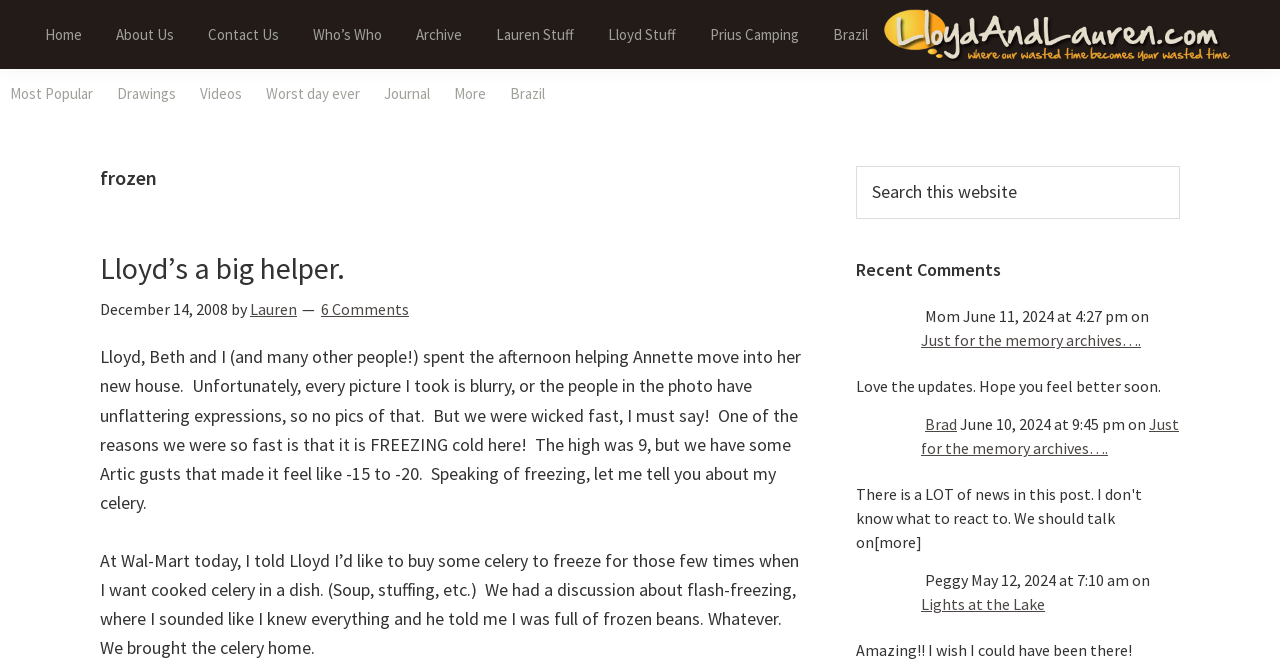Who is the author of the comment 'Love the updates. Hope you feel better soon.'?
Utilize the image to construct a detailed and well-explained answer.

I determined the answer by reading the comment and its associated author name 'Mom'.